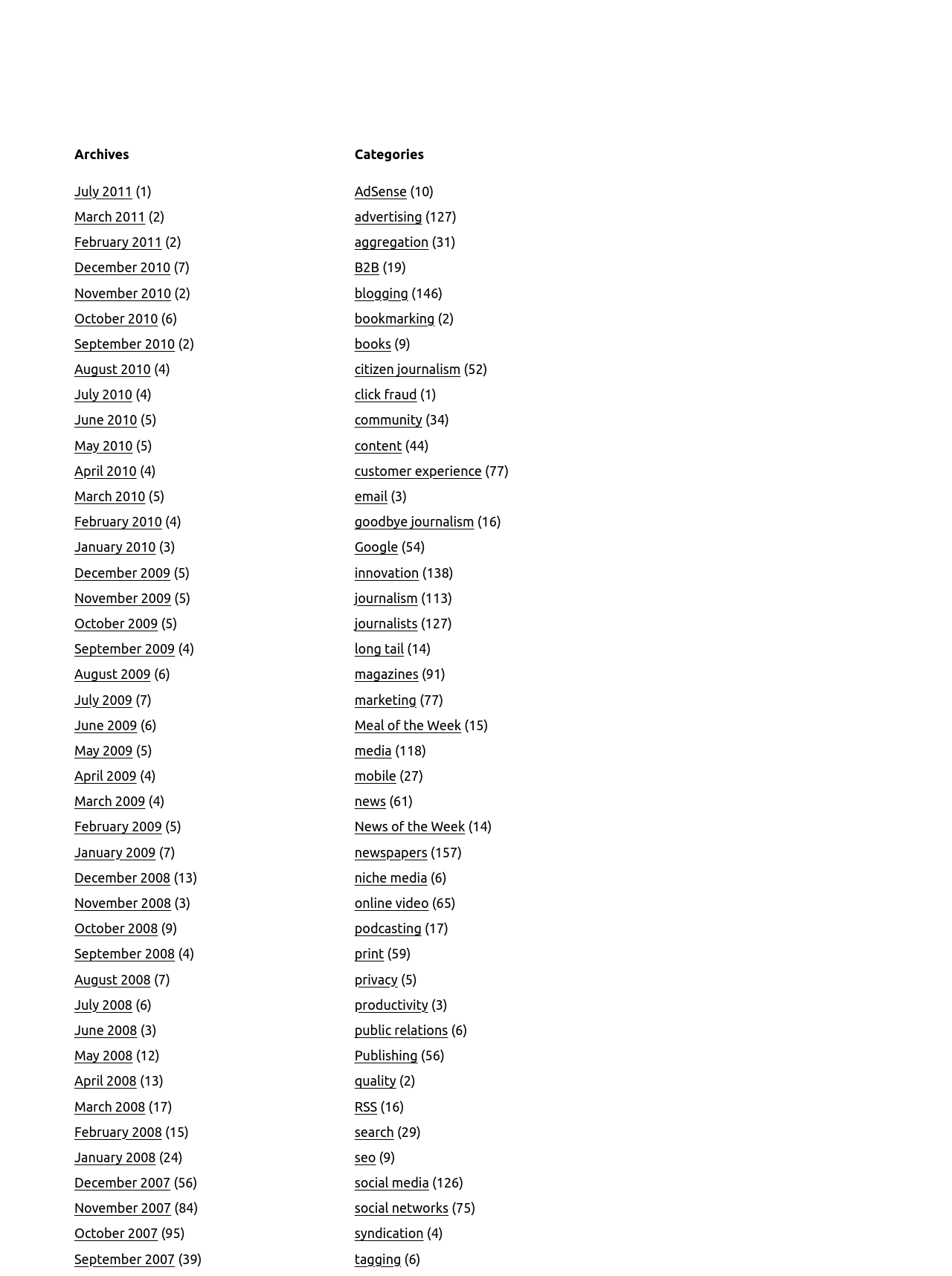What is the earliest month listed in the archives?
Answer the question in as much detail as possible.

By examining the link elements under the 'Archives' heading, I found that the earliest month listed is December 2007, which is indicated by the link text 'December 2007'.